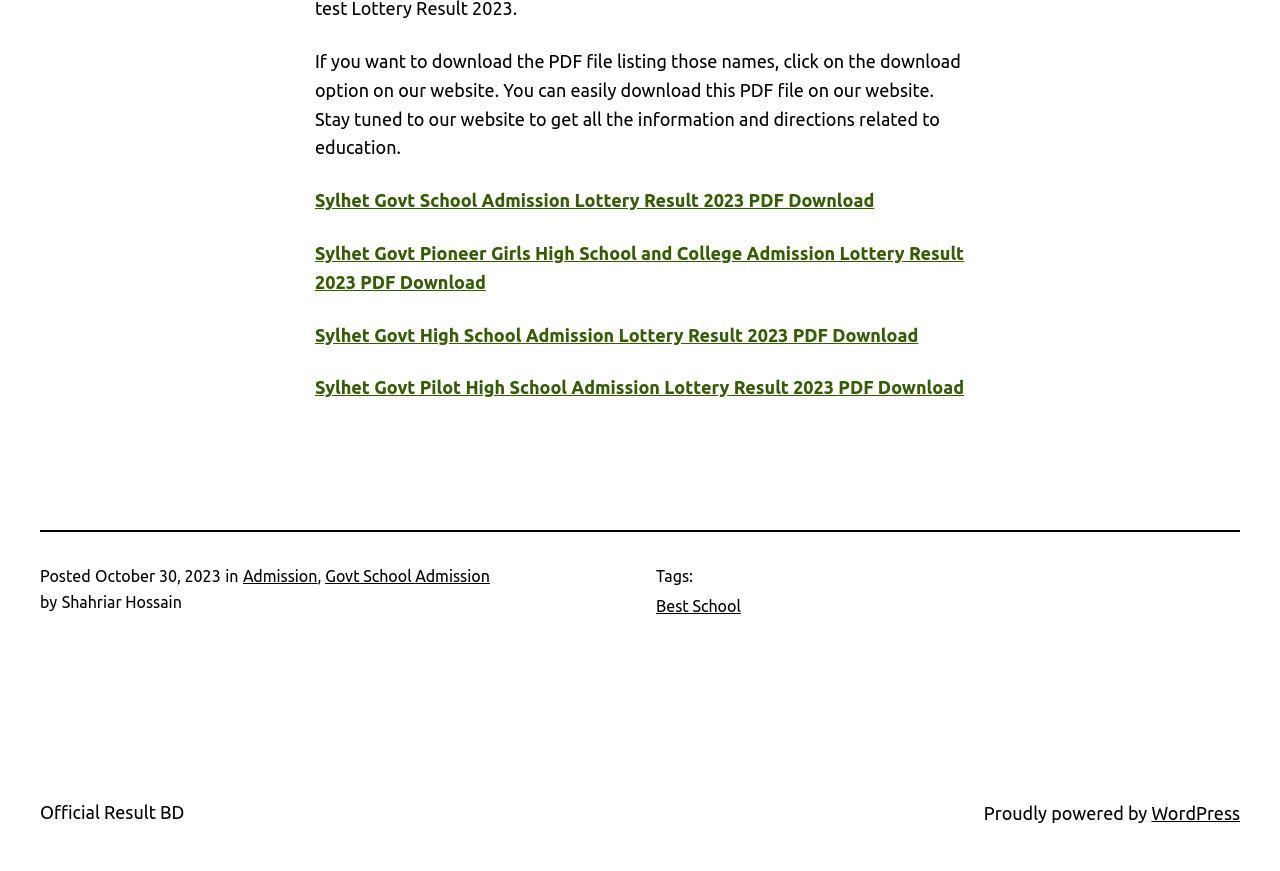What is the platform powering the website?
Please give a detailed and elaborate explanation in response to the question.

The platform powering the website is mentioned as 'WordPress' in the text 'Proudly powered by WordPress' at the bottom of the page.